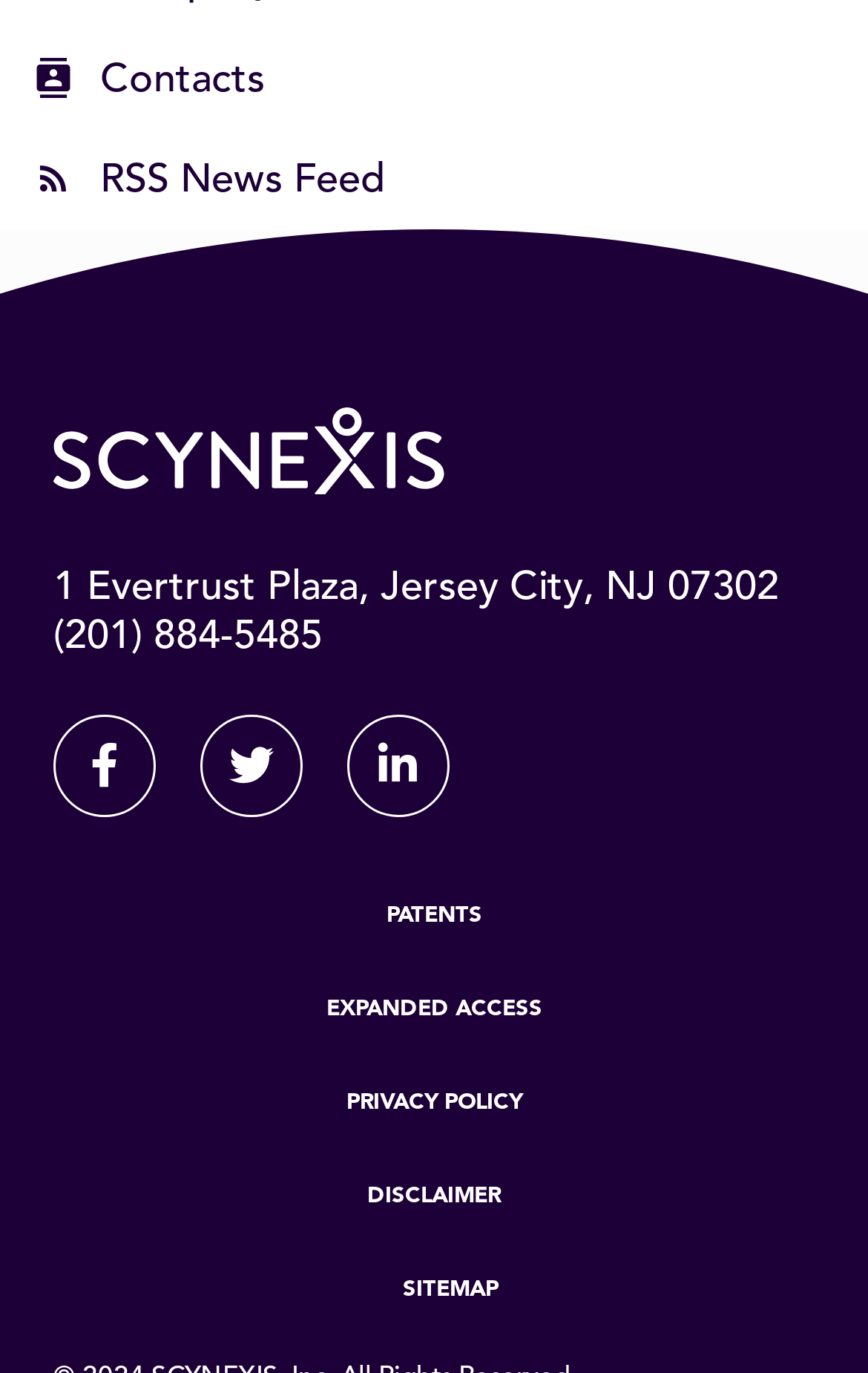Please find and report the bounding box coordinates of the element to click in order to perform the following action: "read privacy policy". The coordinates should be expressed as four float numbers between 0 and 1, in the format [left, top, right, bottom].

[0.399, 0.794, 0.601, 0.81]